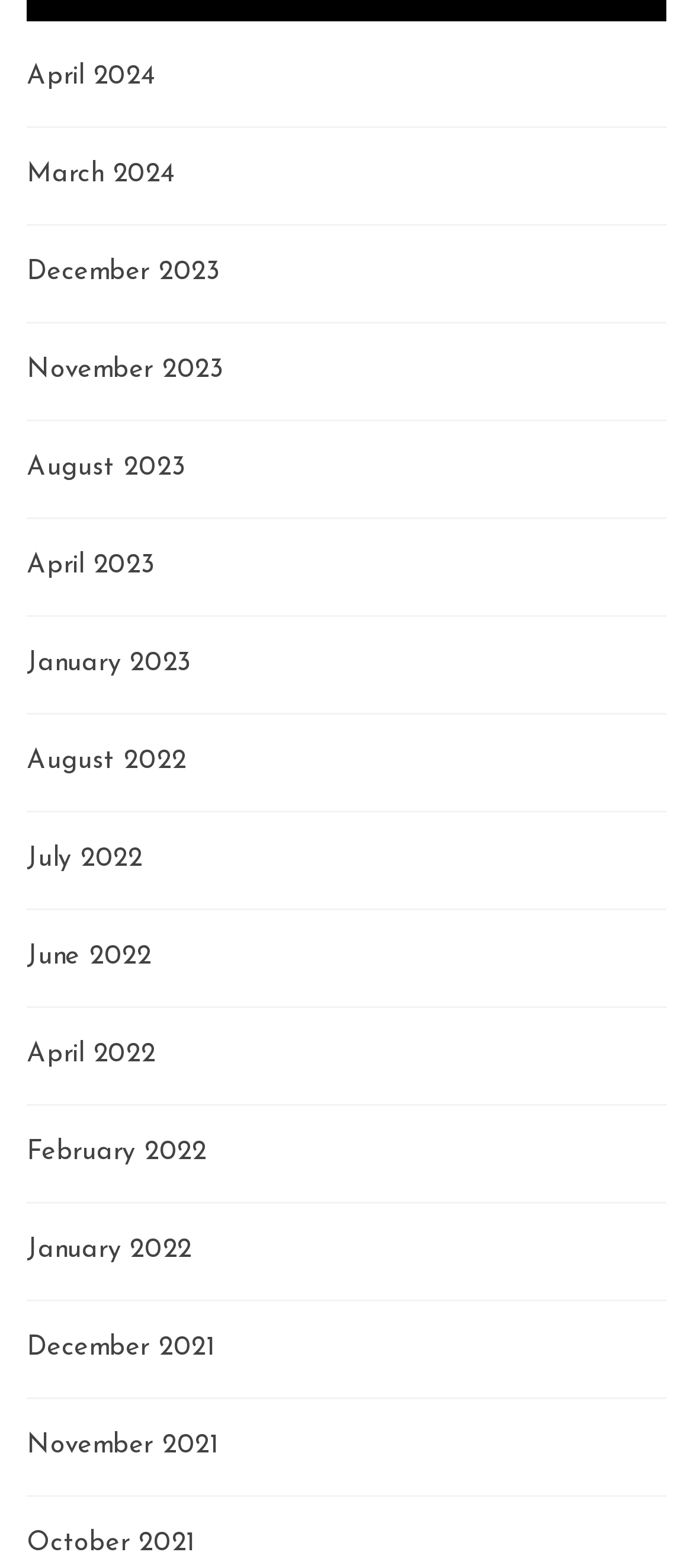Provide a brief response to the question below using one word or phrase:
What is the earliest month listed?

December 2021